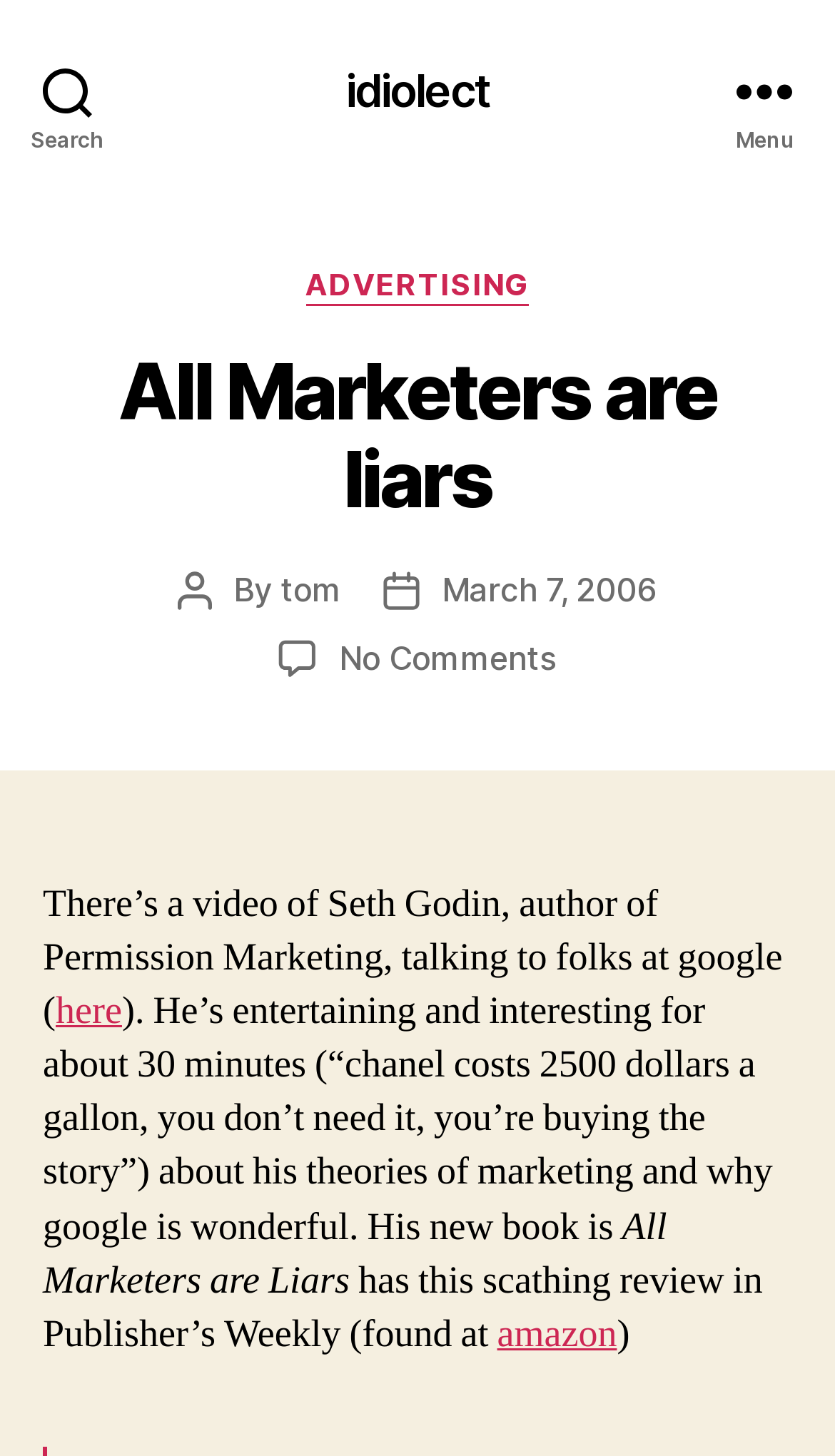Refer to the element description March 7, 2006 and identify the corresponding bounding box in the screenshot. Format the coordinates as (top-left x, top-left y, bottom-right x, bottom-right y) with values in the range of 0 to 1.

[0.529, 0.39, 0.787, 0.418]